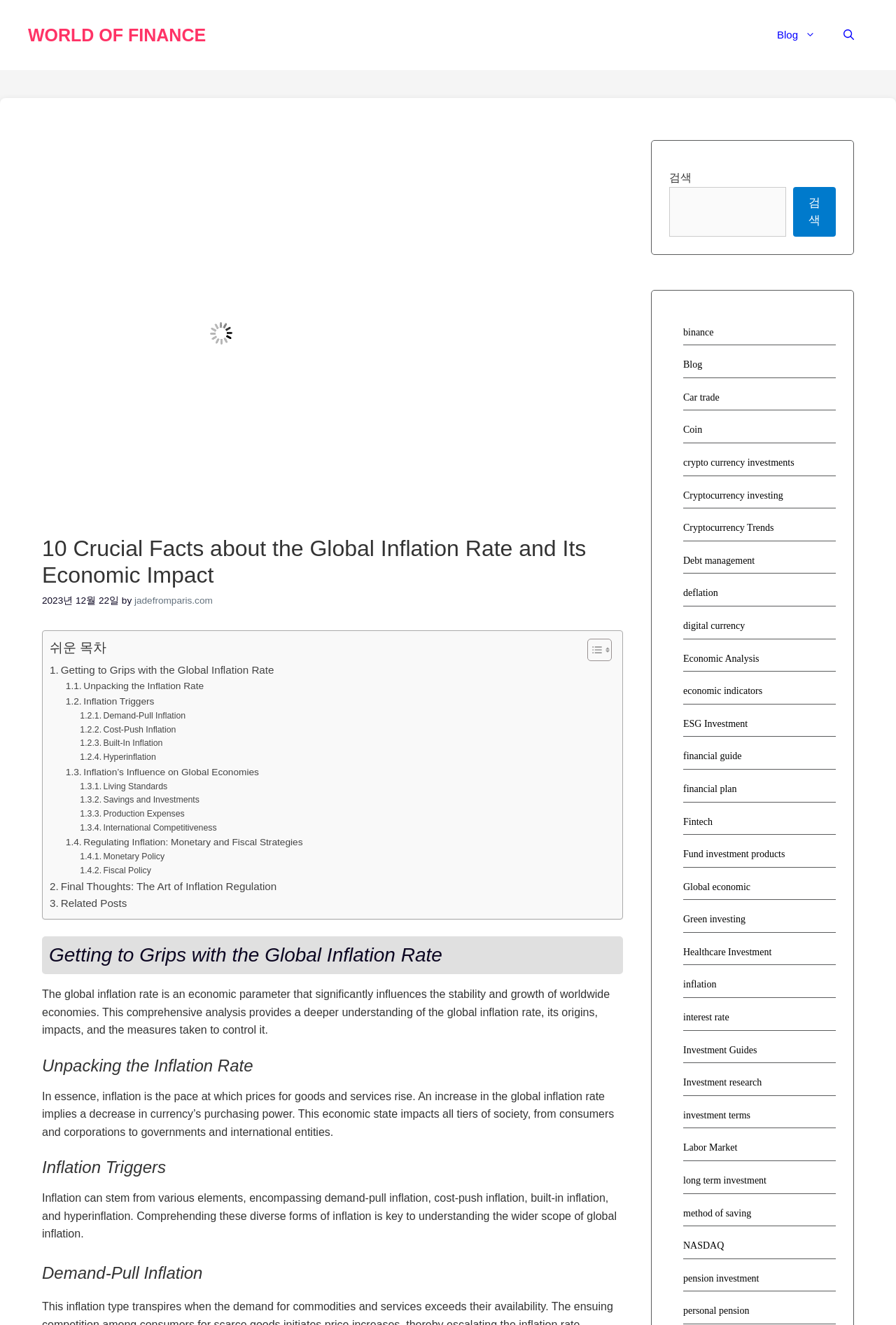Locate the bounding box coordinates of the element that needs to be clicked to carry out the instruction: "Read about 'Getting to Grips with the Global Inflation Rate'". The coordinates should be given as four float numbers ranging from 0 to 1, i.e., [left, top, right, bottom].

[0.055, 0.499, 0.306, 0.512]